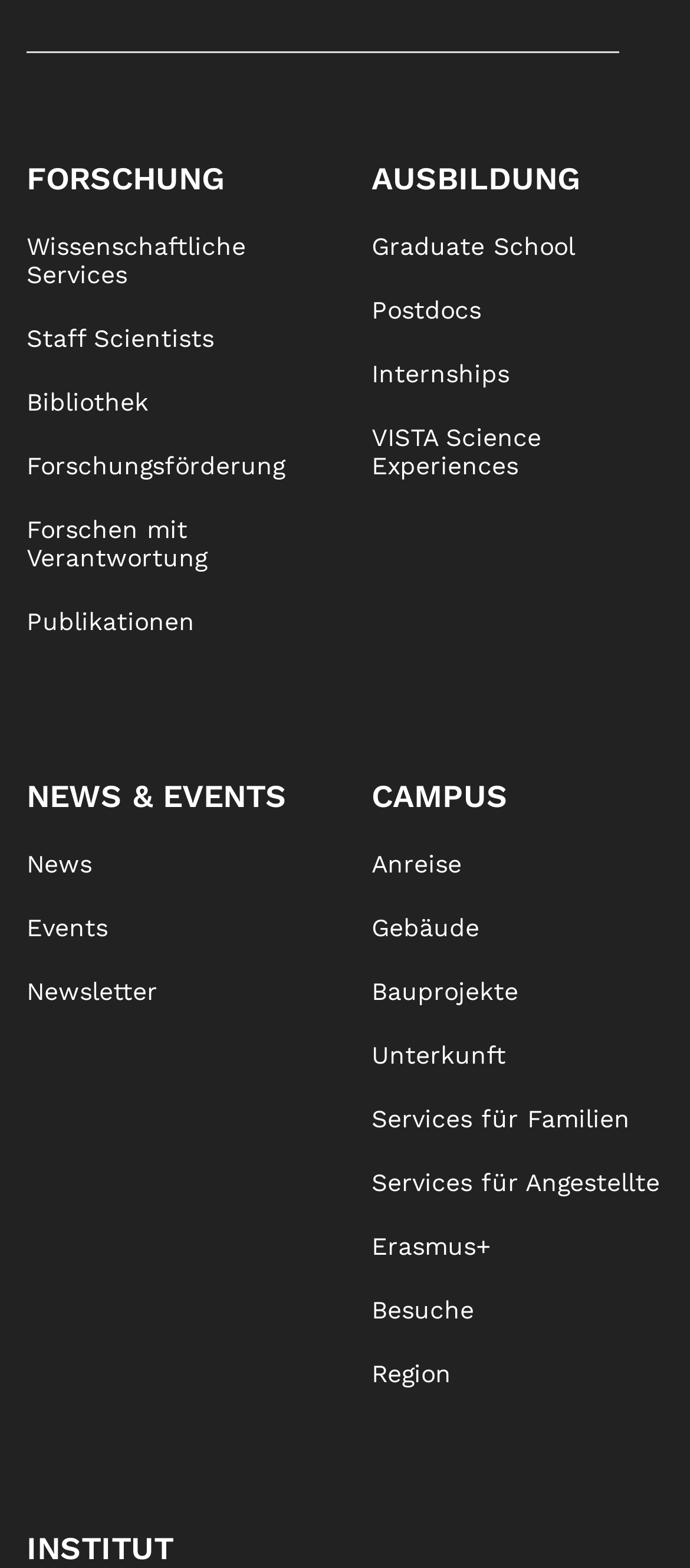How many sections are there on the webpage?
Based on the visual, give a brief answer using one word or a short phrase.

4